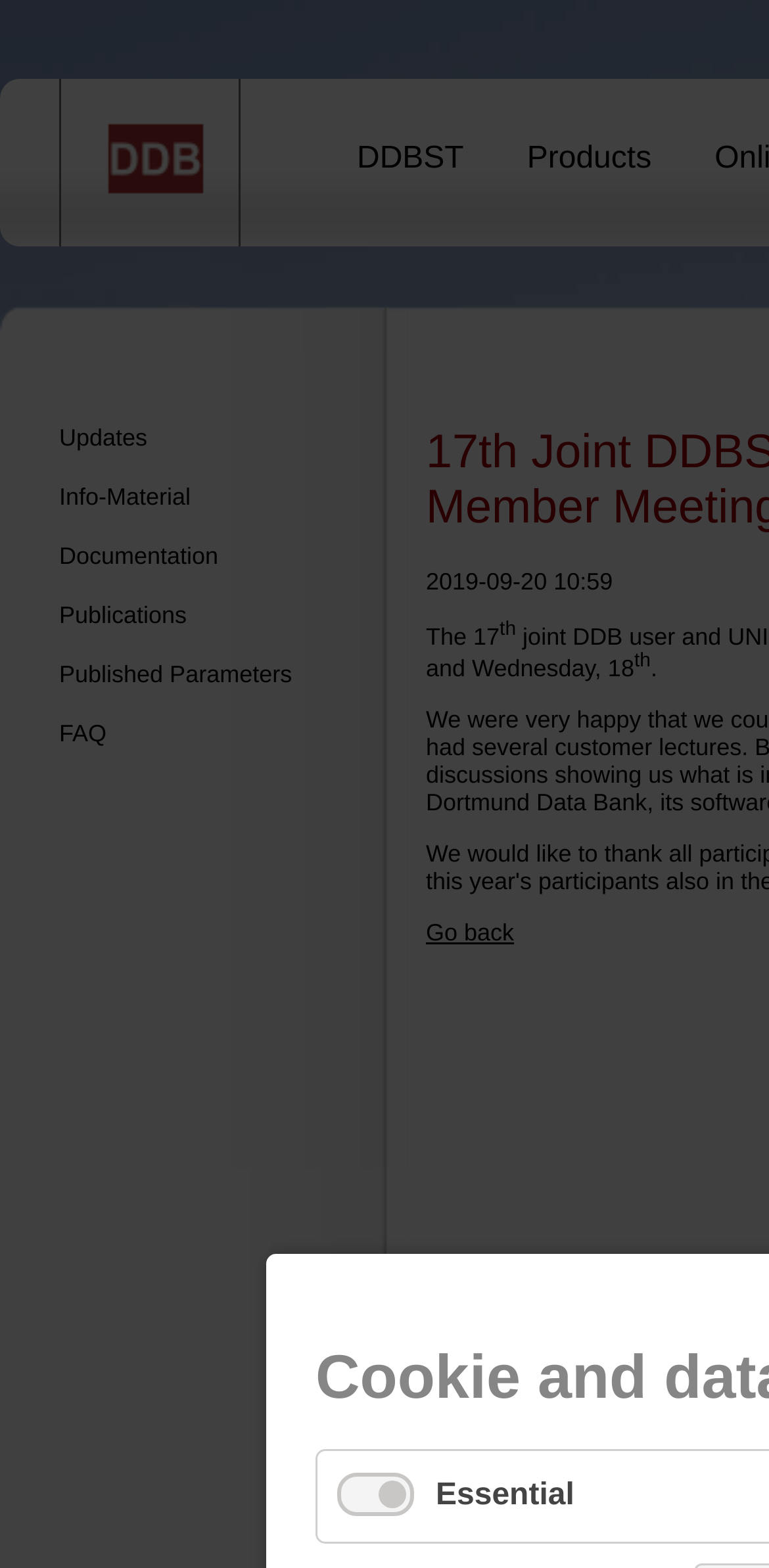What is the date mentioned on the webpage?
Answer the question with a detailed and thorough explanation.

I found the date by looking at the StaticText element with the content '2019-09-20 10:59' which is located at the coordinates [0.554, 0.362, 0.797, 0.38]. This suggests that the webpage is referring to a specific date and time.